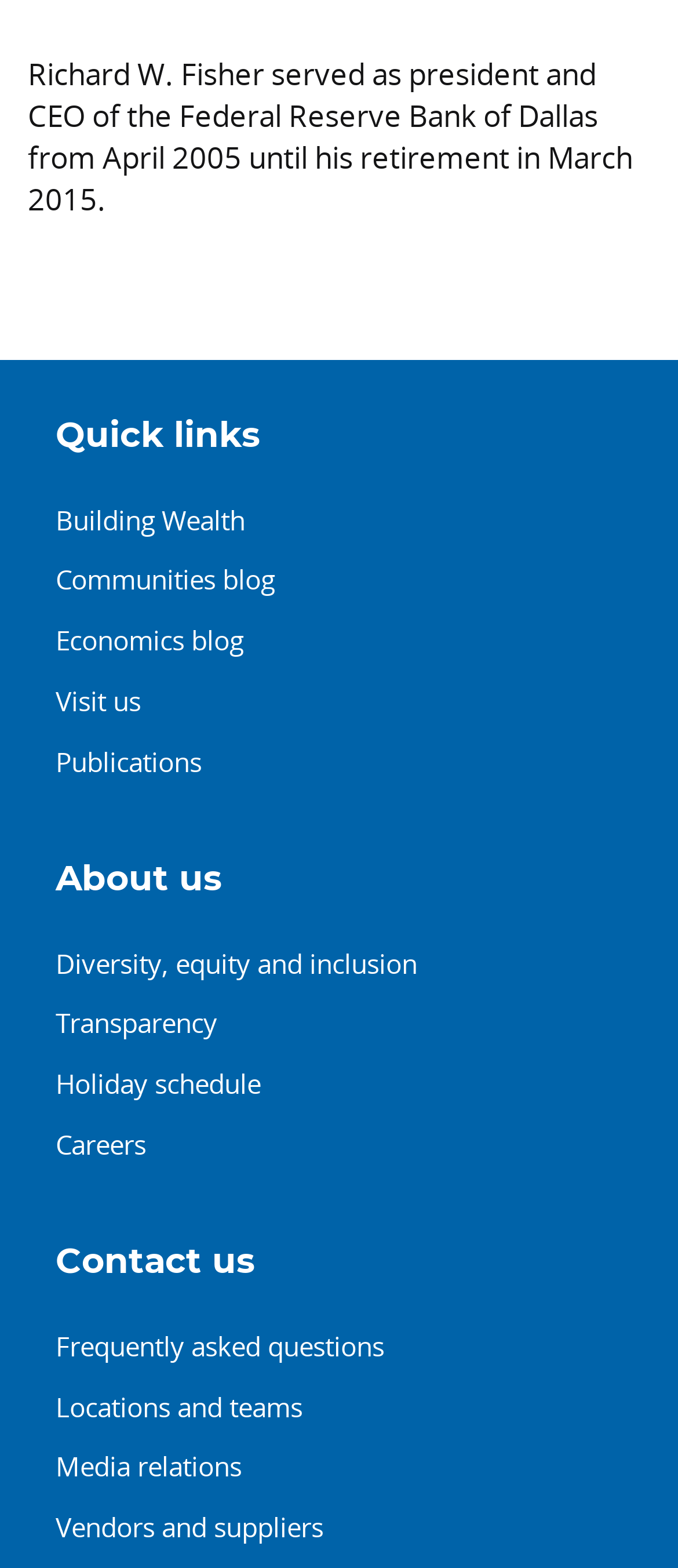Who was the president and CEO of the Federal Reserve Bank of Dallas?
Based on the image, give a concise answer in the form of a single word or short phrase.

Richard W. Fisher